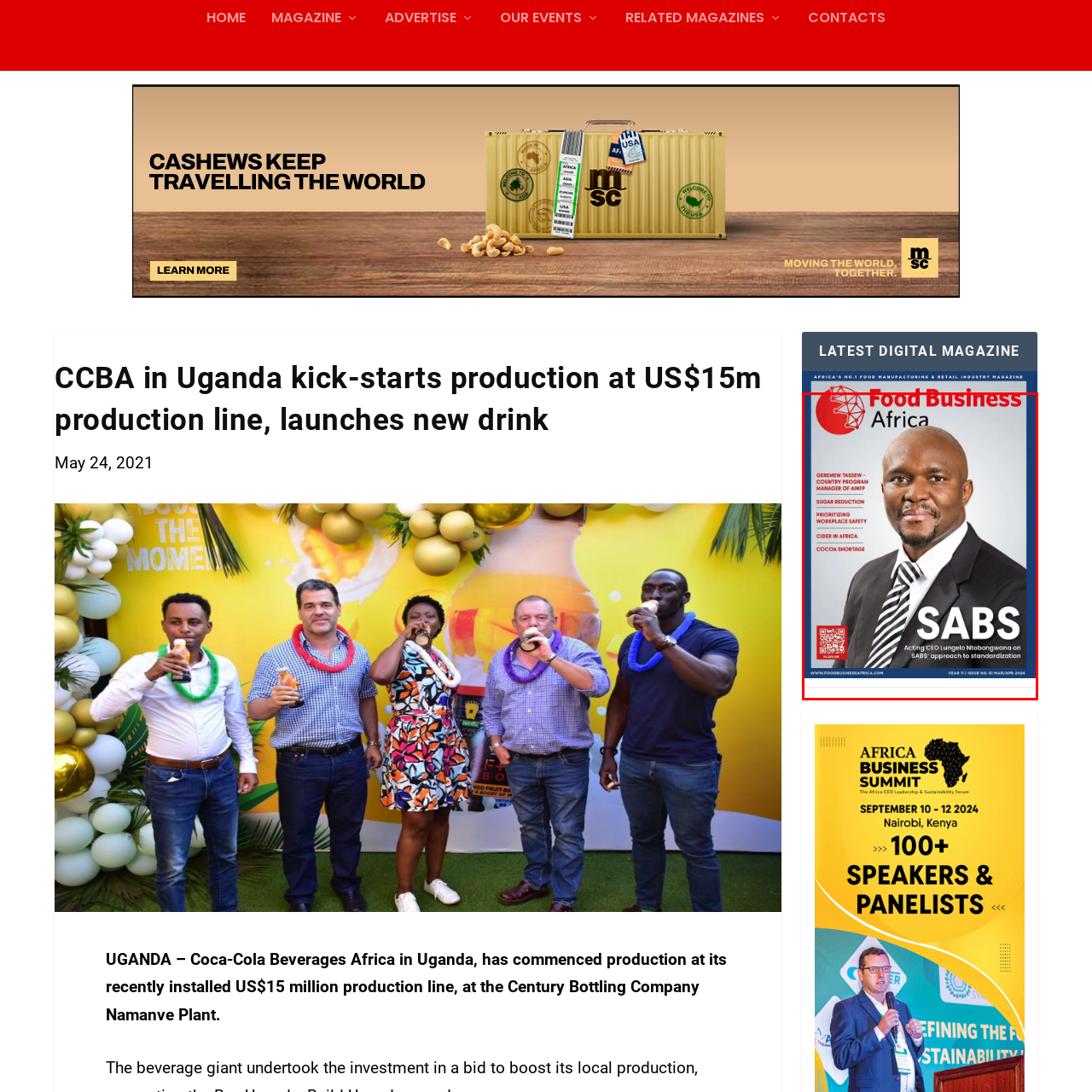Create an extensive description for the image inside the red frame.

The image features the cover of the digital magazine "Food Business Africa." It prominently displays the title at the top, complemented by the magazine's logo. Below the title, there is a professional portrait of Lungelo Ntobongwana, the Acting CEO, who is featured prominently on the cover. He is dressed in a formal suit with a striped tie, conveying a sense of authority and professionalism. 

The magazine covers various topics of interest in the food industry, including sugar reduction, workplace safety, and challenges such as cocoa shortage, highlighted in accompanying text elements. A QR code is also present on the cover, providing a modern touch and inviting readers to engage further with the content. This issue is noted as Year 1, Issue 03, for the months of March and April 2024.